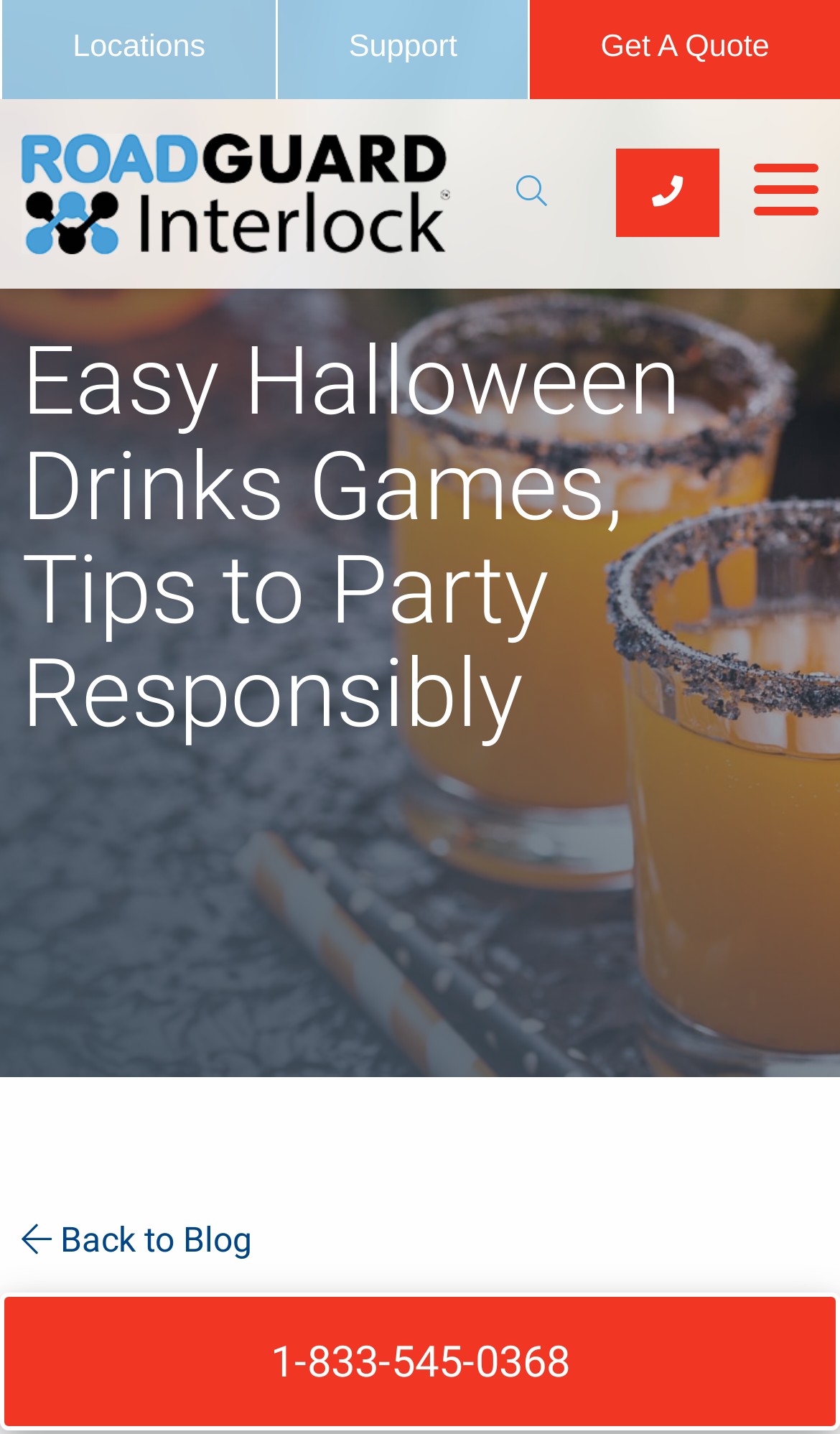From the element description Support, predict the bounding box coordinates of the UI element. The coordinates must be specified in the format (top-left x, top-left y, bottom-right x, bottom-right y) and should be within the 0 to 1 range.

[0.329, 0.0, 0.628, 0.069]